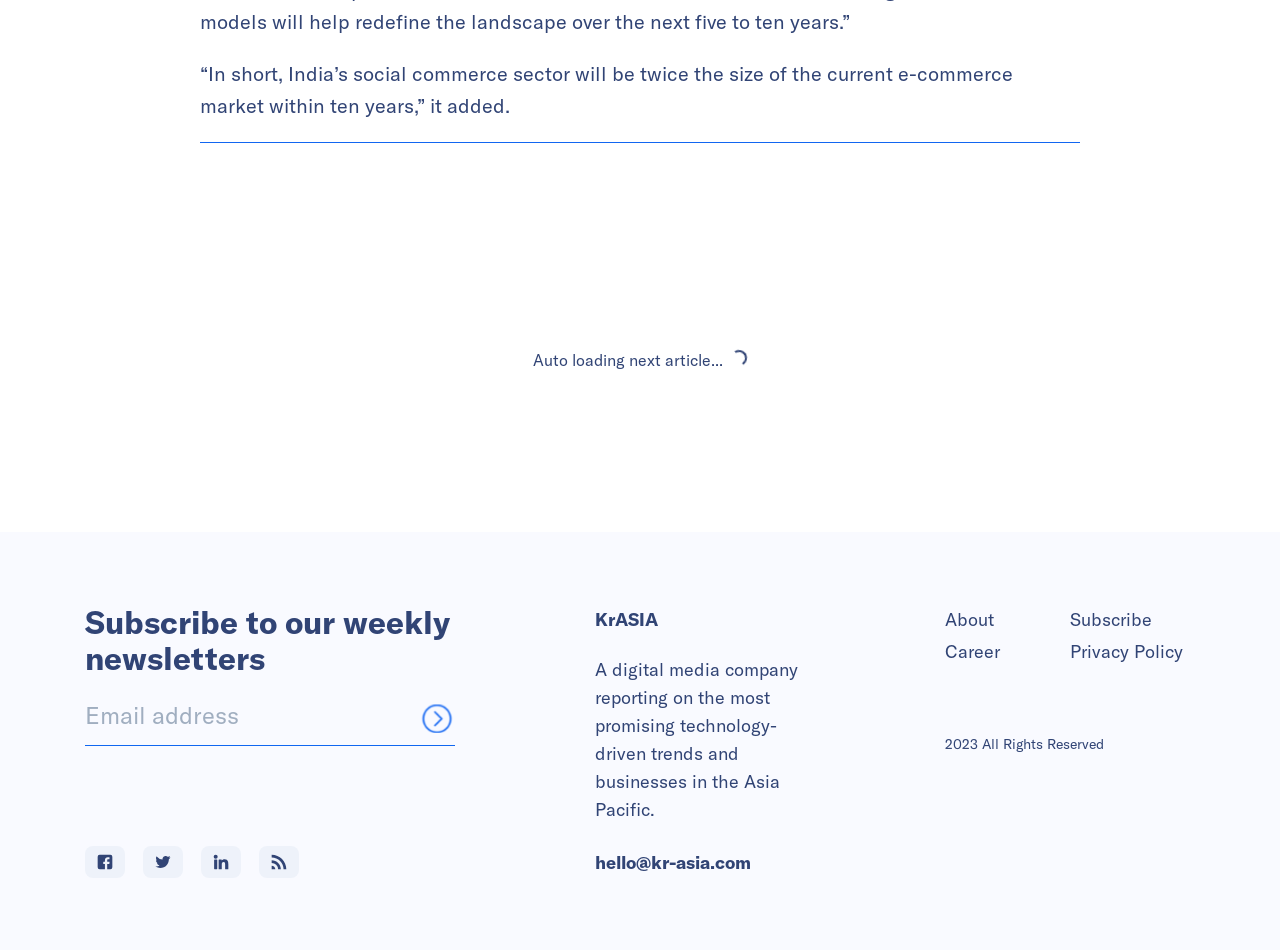What is the purpose of the textbox?
By examining the image, provide a one-word or phrase answer.

Email